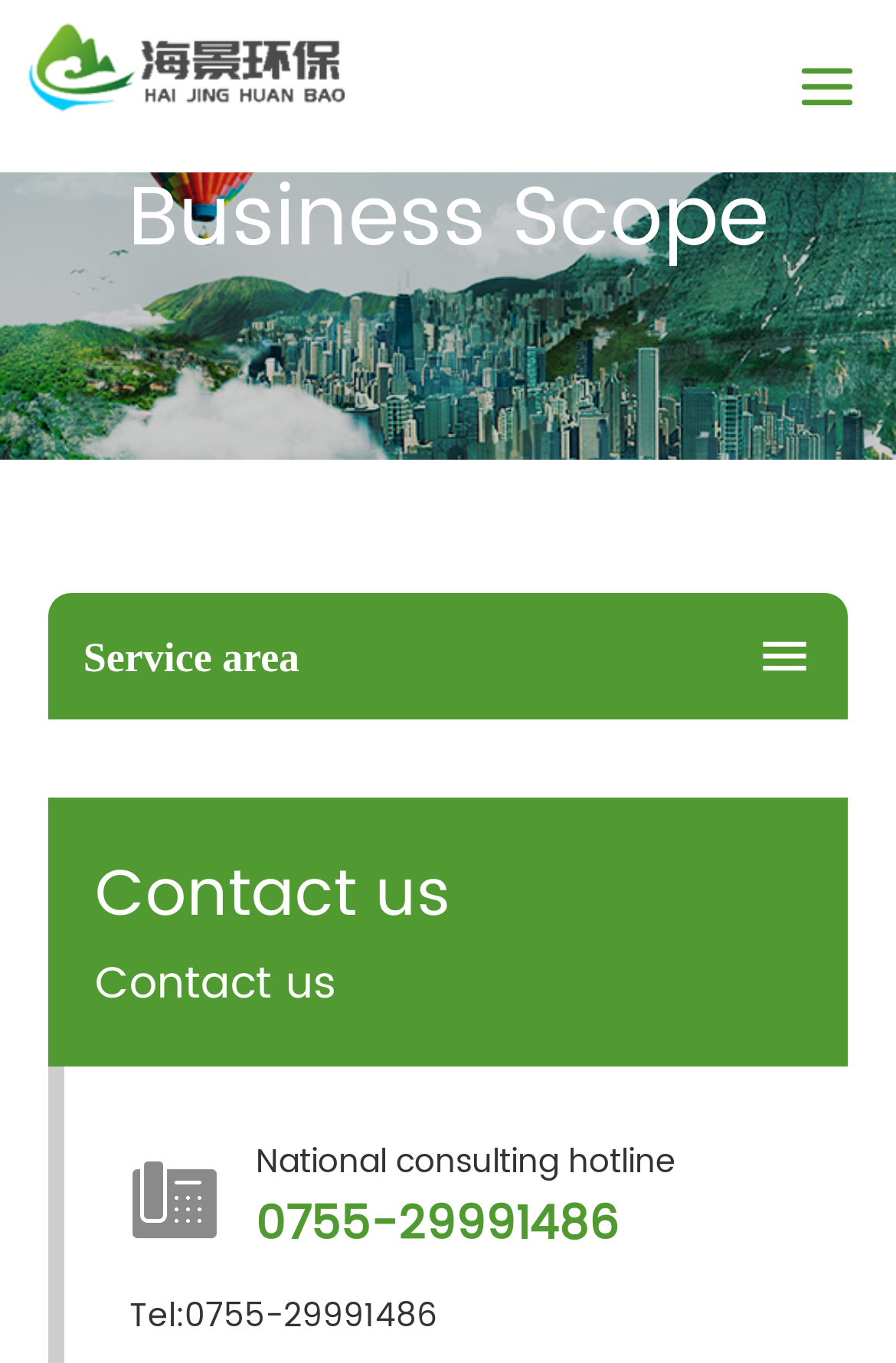Please look at the image and answer the question with a detailed explanation: What is the service area mentioned on the webpage?

The service area is mentioned in the StaticText 'Service area' at the middle of the webpage, which specifies that the oil-water separator is for restaurants and canteens.